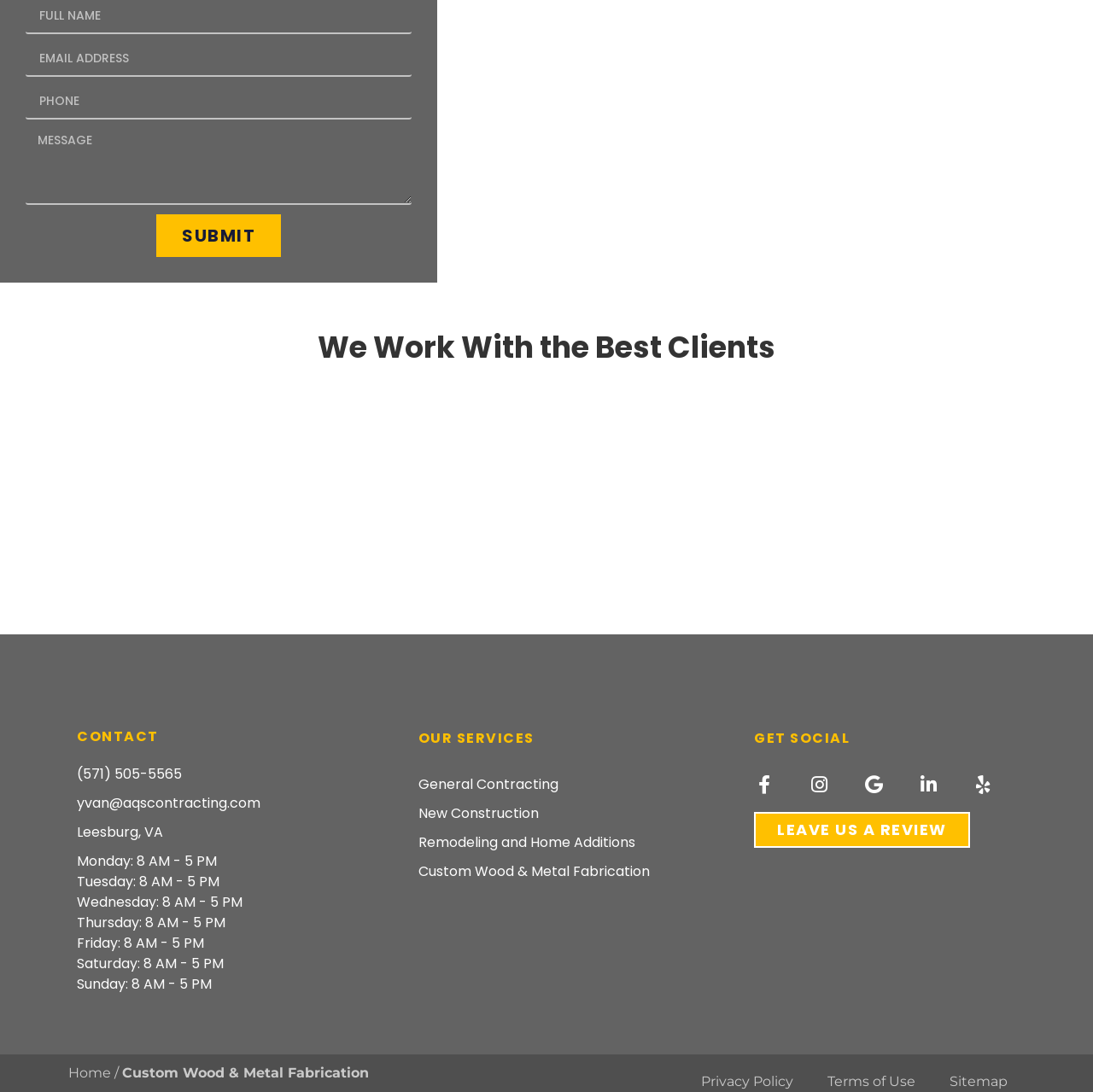Answer the following query concisely with a single word or phrase:
What services does the company offer?

General Contracting, New Construction, etc.